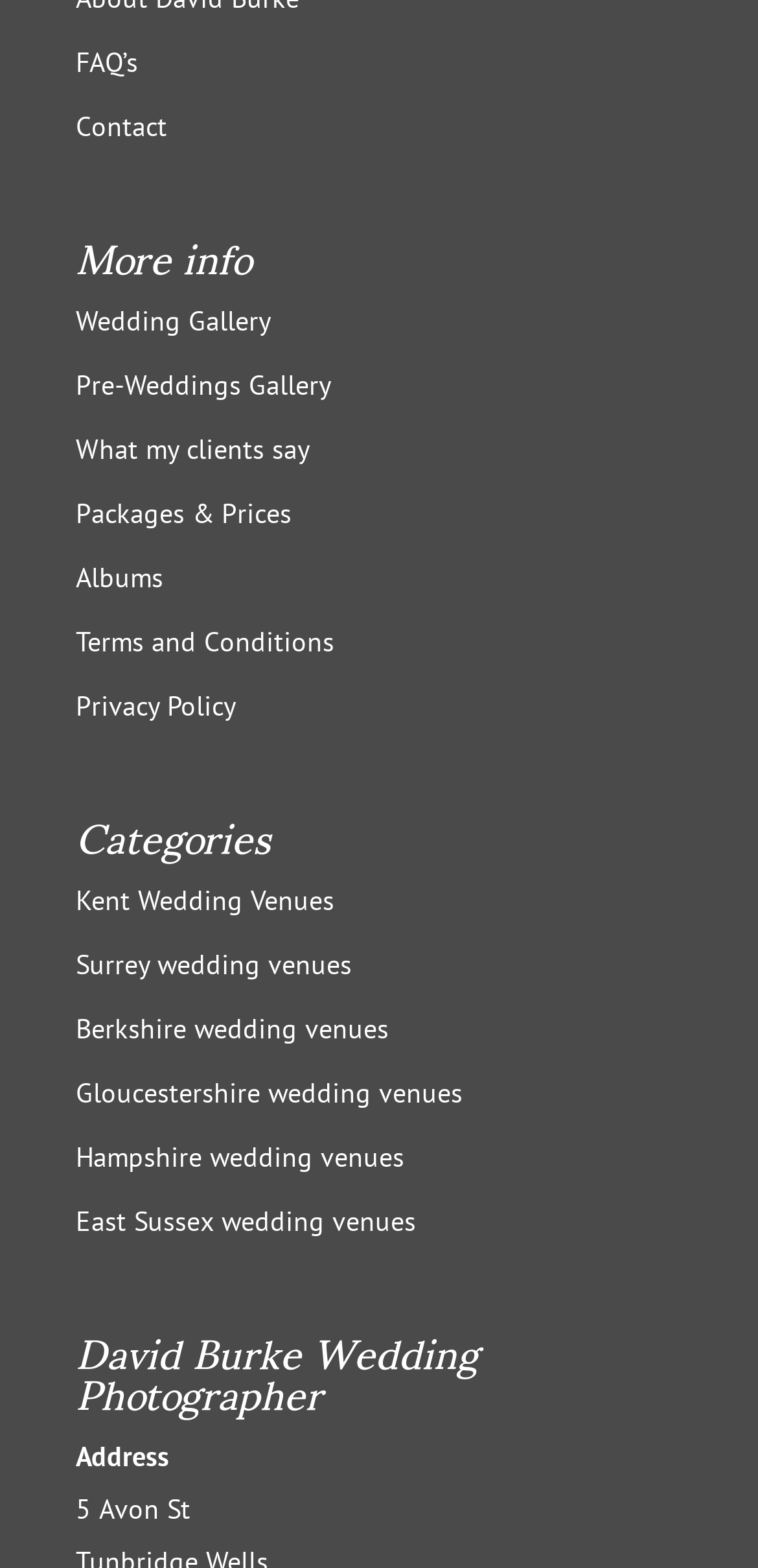Could you determine the bounding box coordinates of the clickable element to complete the instruction: "Go to the 'knight vision' site"? Provide the coordinates as four float numbers between 0 and 1, i.e., [left, top, right, bottom].

None